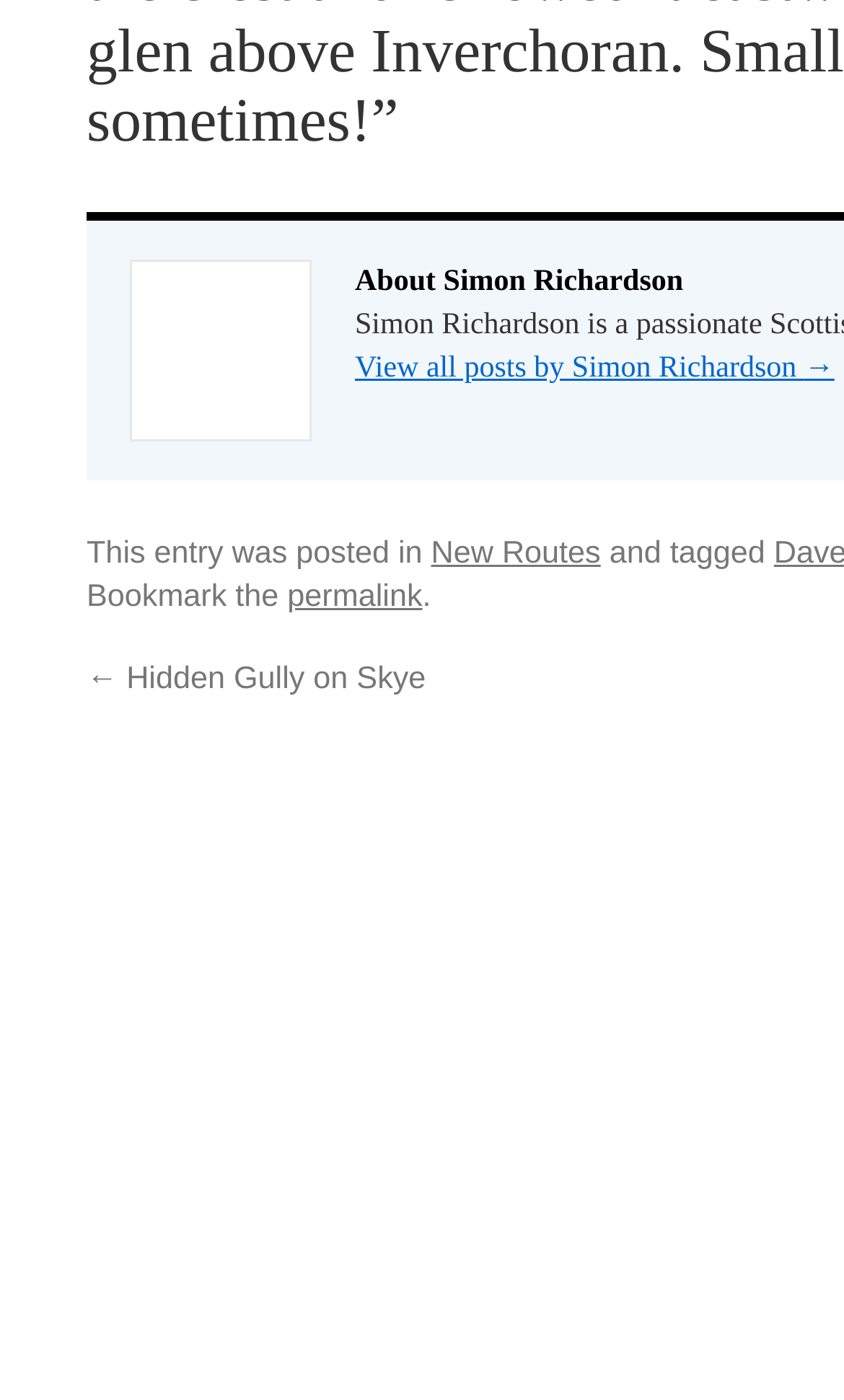Using the element description: "Privacy", determine the bounding box coordinates. The coordinates should be in the format [left, top, right, bottom], with values between 0 and 1.

None